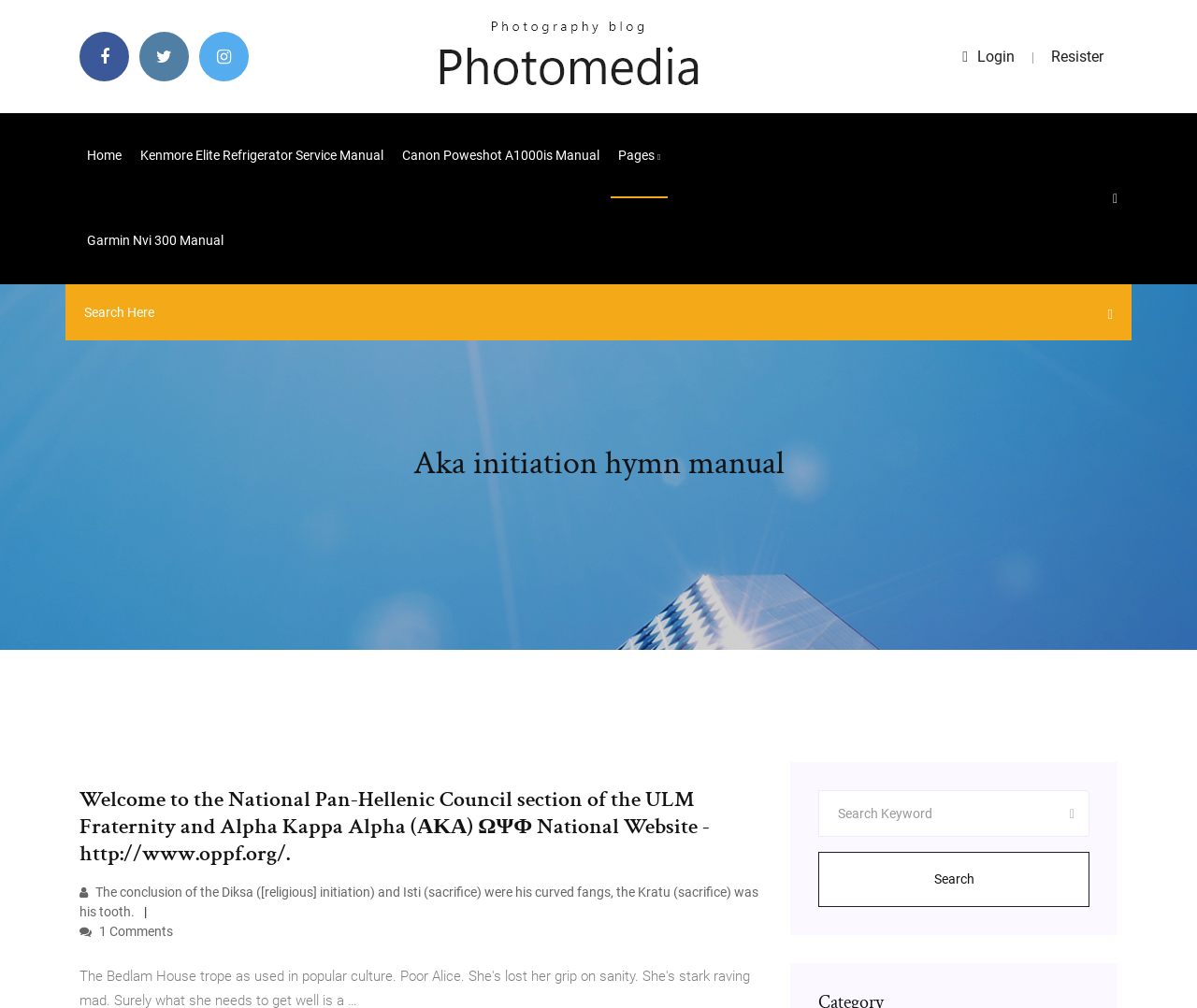Determine the bounding box coordinates of the region that needs to be clicked to achieve the task: "Click the login button".

[0.804, 0.047, 0.848, 0.064]